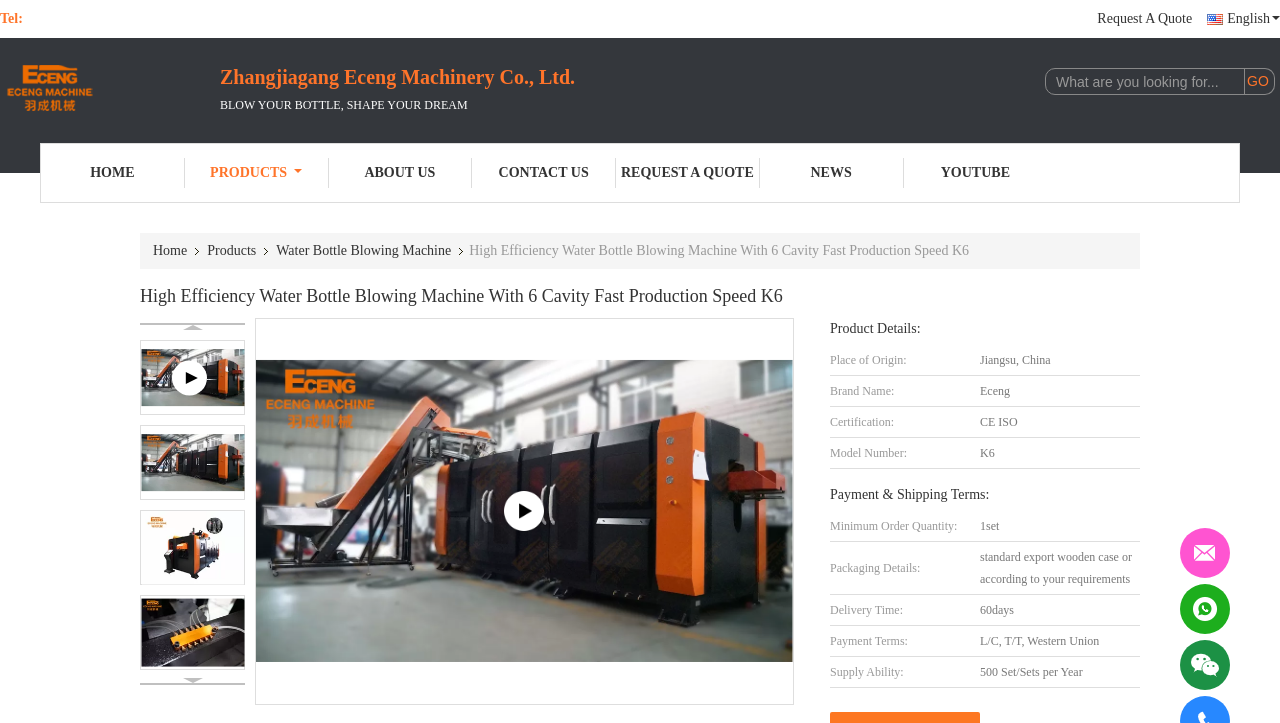What is the place of origin for this product?
Give a one-word or short phrase answer based on the image.

Jiangsu, China